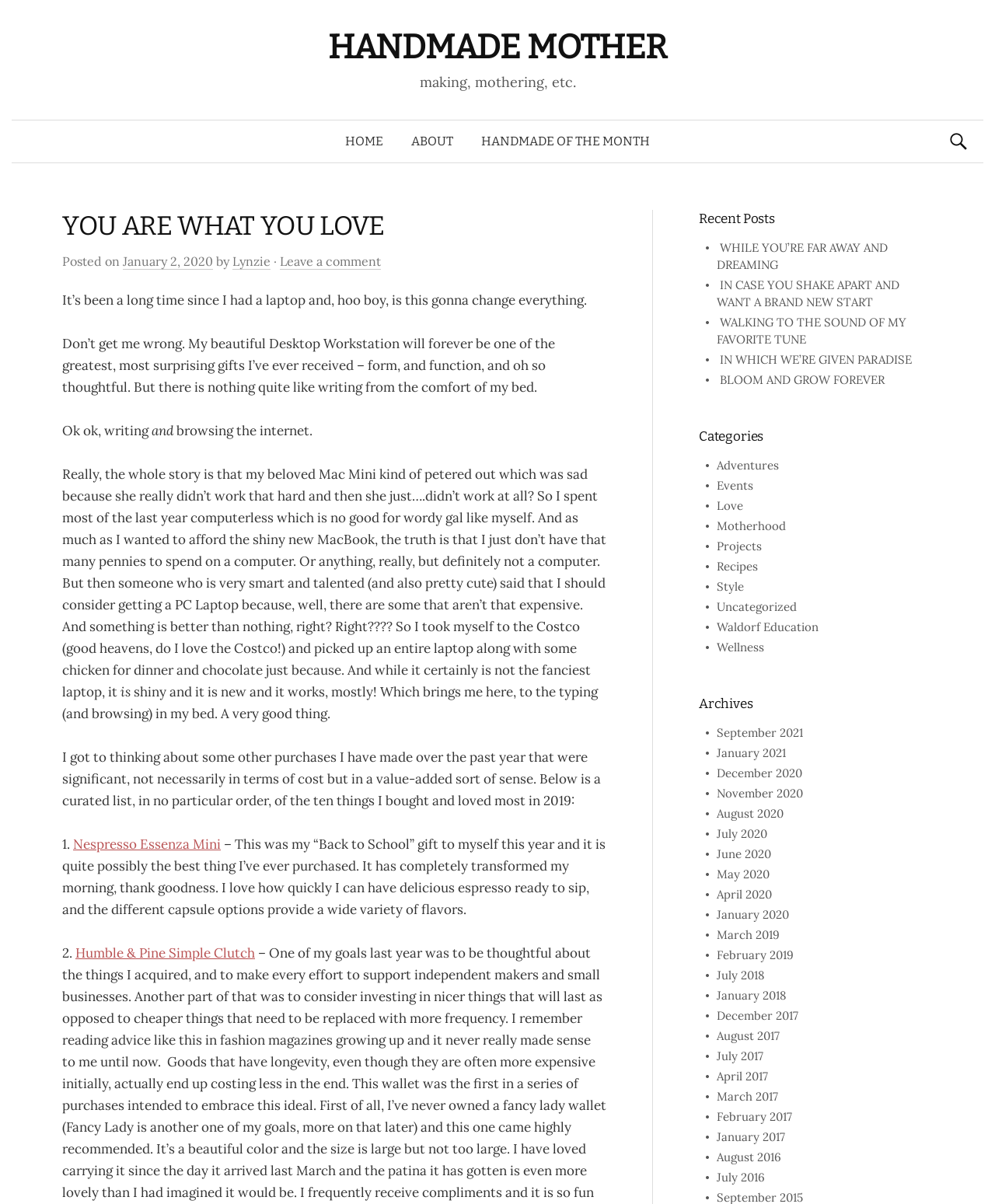Can you identify the bounding box coordinates of the clickable region needed to carry out this instruction: 'Click on the 'HOME' link'? The coordinates should be four float numbers within the range of 0 to 1, stated as [left, top, right, bottom].

[0.333, 0.1, 0.399, 0.135]